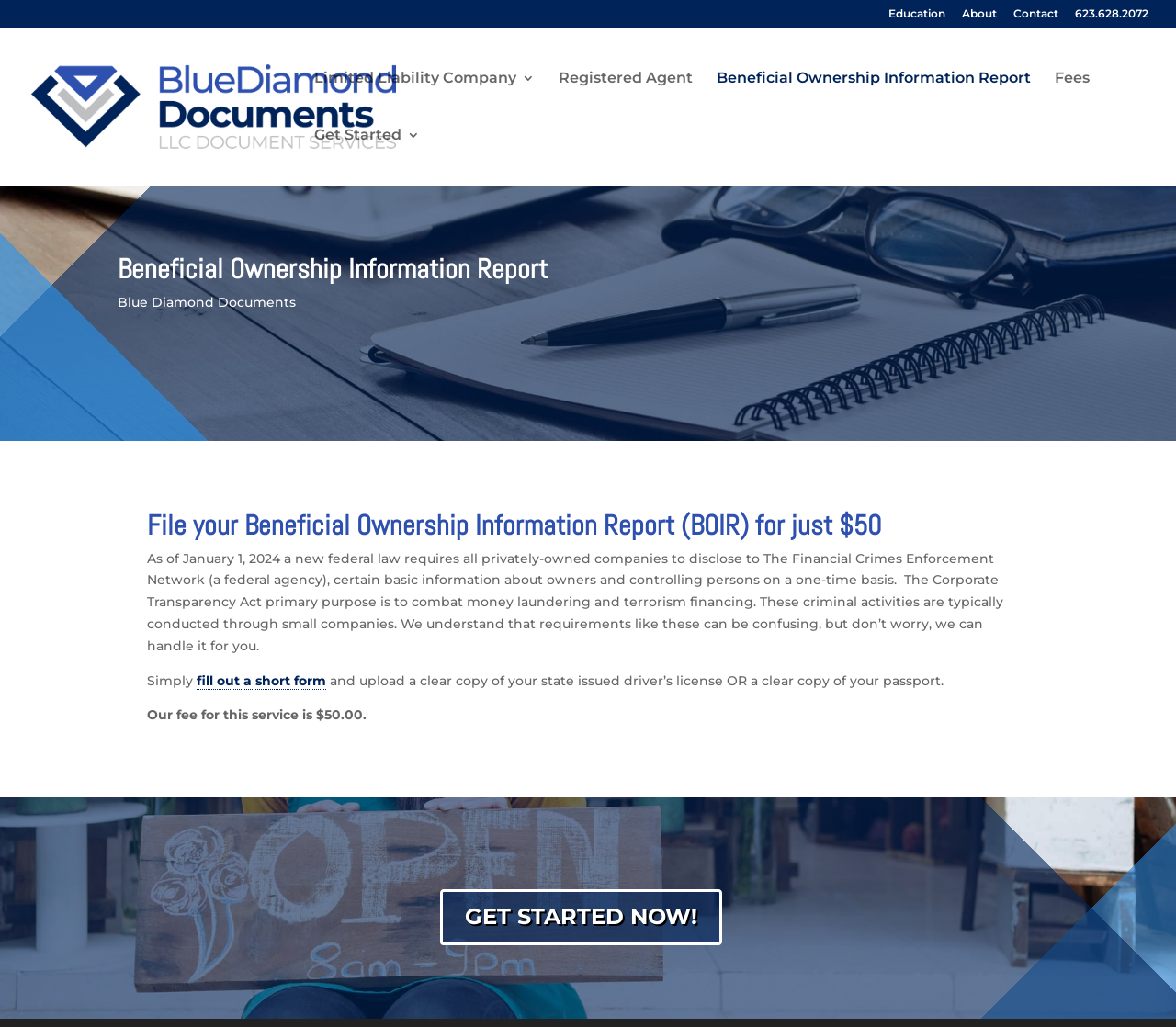Provide the bounding box coordinates for the area that should be clicked to complete the instruction: "Click Blue Diamond Documents".

[0.027, 0.094, 0.371, 0.111]